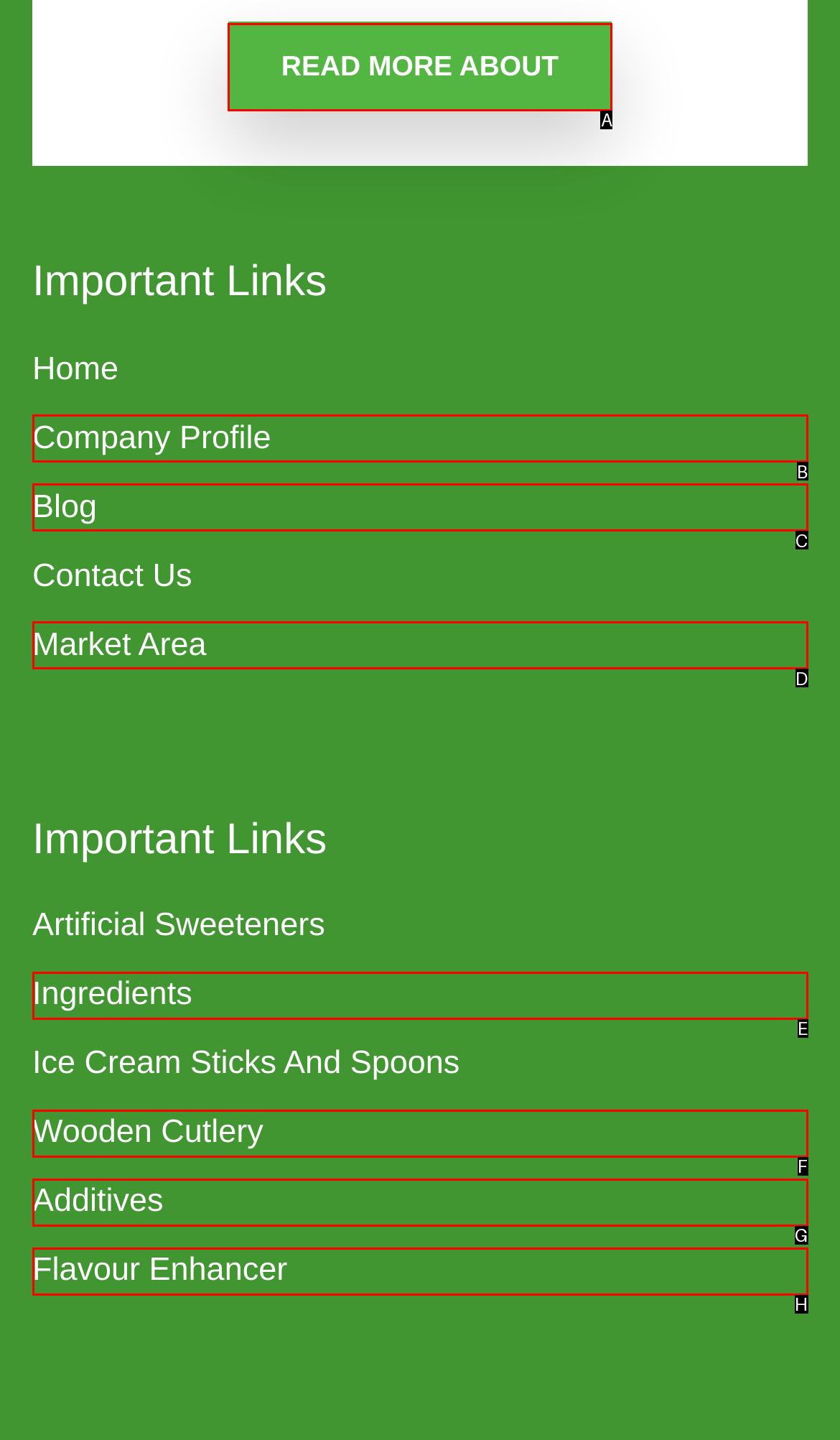Point out the HTML element I should click to achieve the following task: read more about Provide the letter of the selected option from the choices.

A